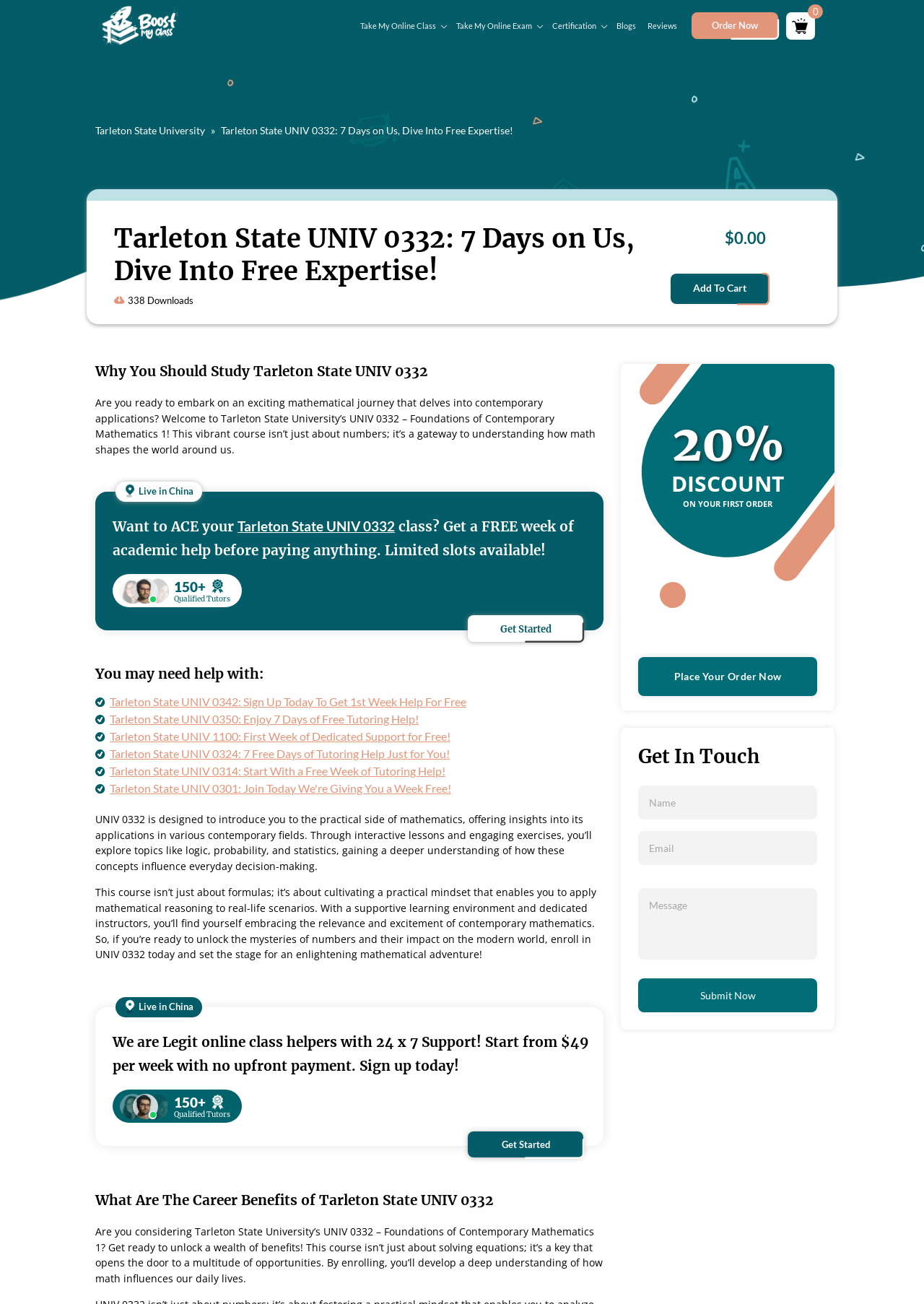Please answer the following question using a single word or phrase: What is the benefit of enrolling in UNIV 0332?

To cultivate a practical mindset